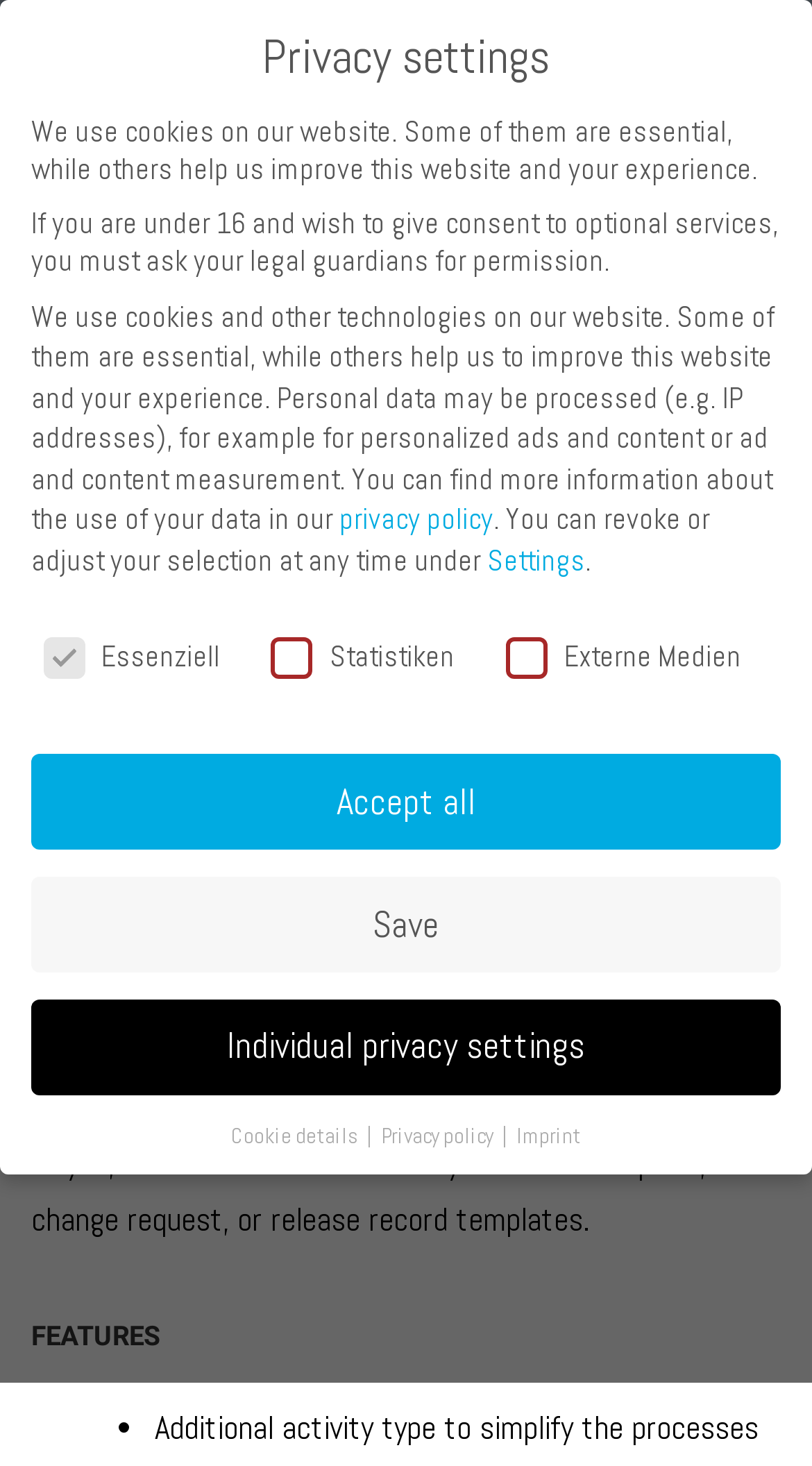What type of activities can be added to a service request?
We need a detailed and exhaustive answer to the question. Please elaborate.

The webpage states that 'Both checklist activities and manual activities are available to you, and each can be added to your service request, change request, or release record templates.' This indicates that two types of activities can be added to a service request: checklist activities and manual activities.